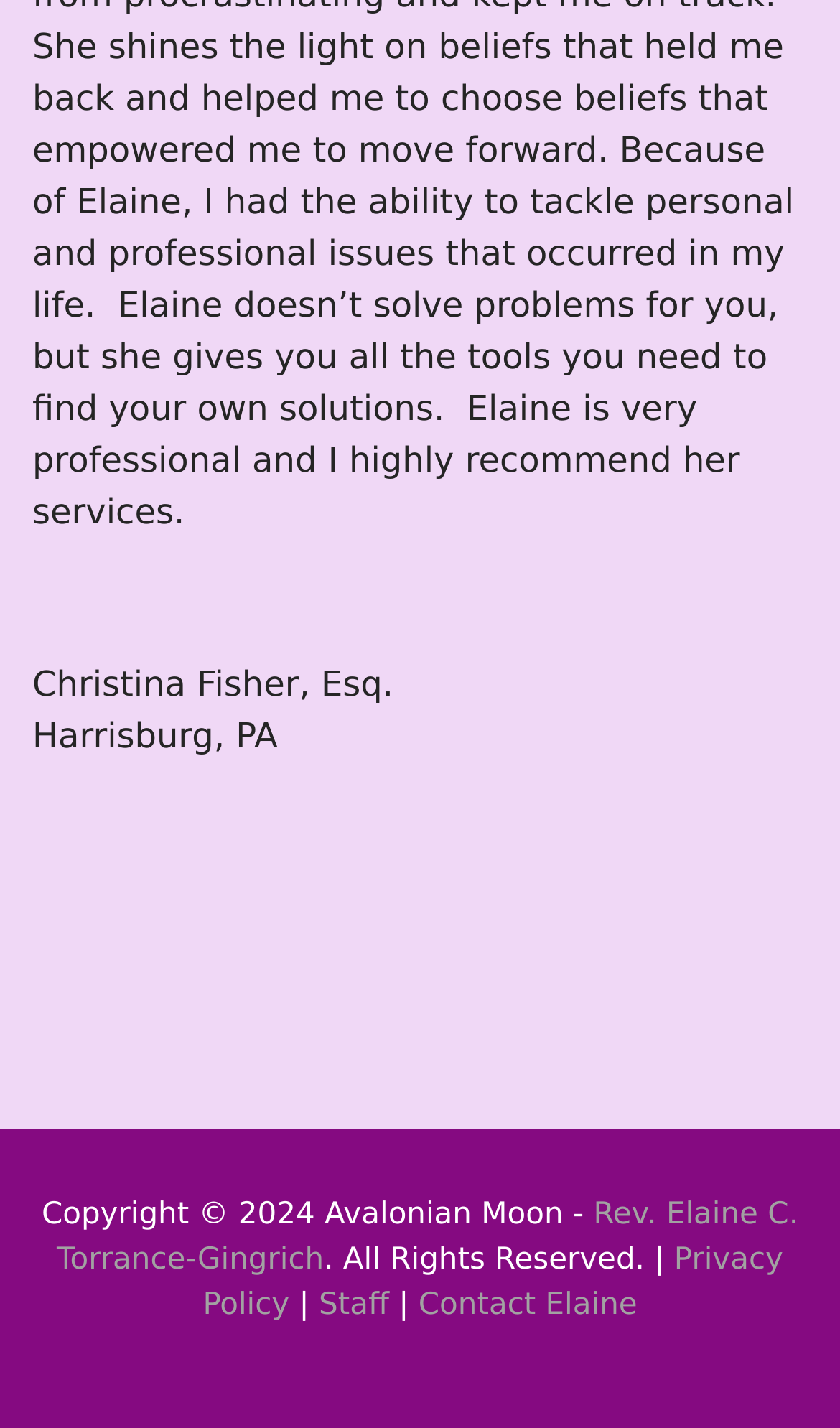What is the purpose of the 'Contact Elaine' link?
Please answer the question with a detailed and comprehensive explanation.

I found a link element at the bottom of the webpage with the text 'Contact Elaine', which suggests that it is a link to contact Elaine, likely Rev. Elaine C. Torrance-Gingrich.